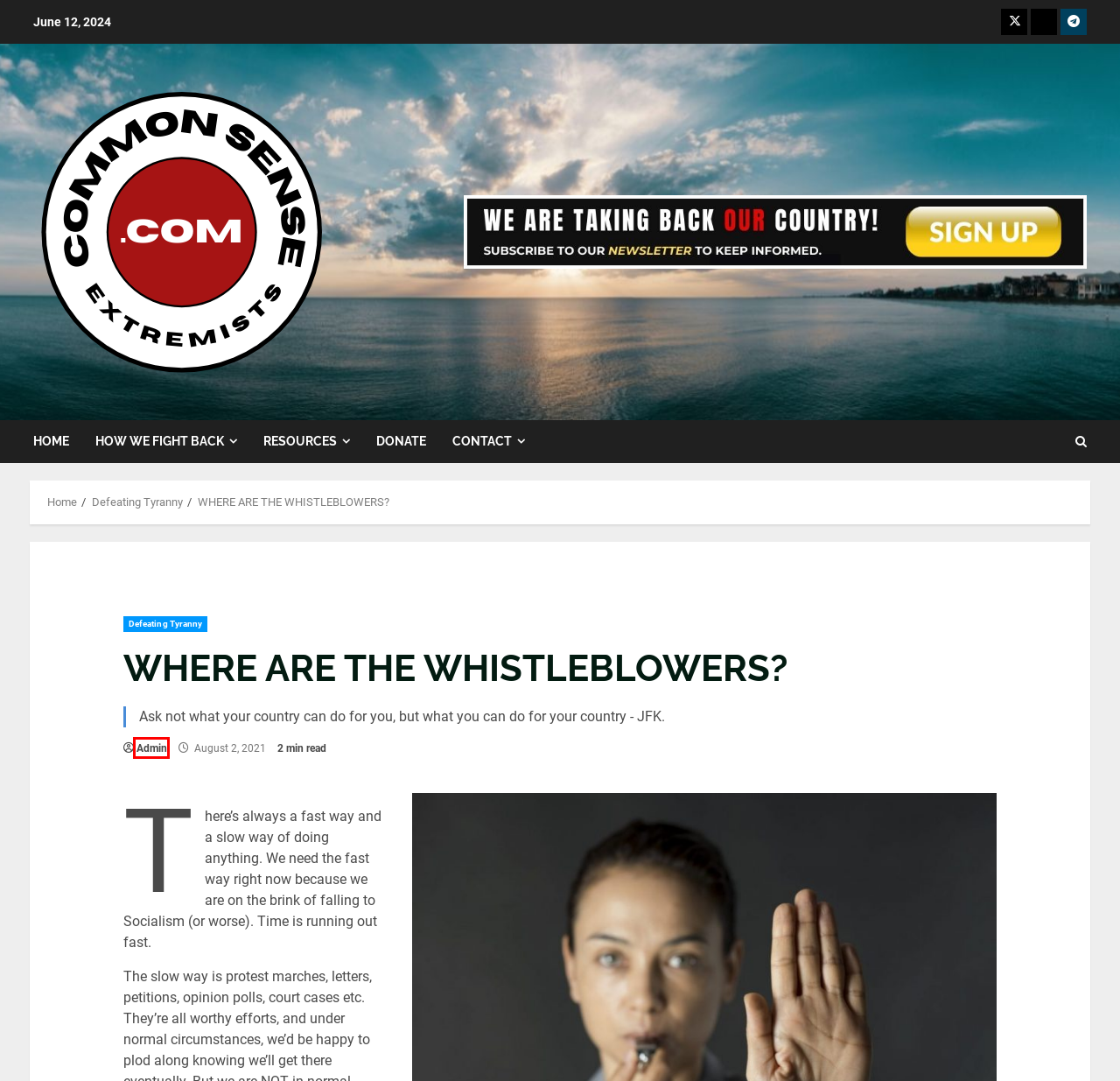Observe the screenshot of a webpage with a red bounding box around an element. Identify the webpage description that best fits the new page after the element inside the bounding box is clicked. The candidates are:
A. Defeating Tyranny
B. Donate
C. THE FEDERAL OPINION POLL
D. WHO KEEPS THEIR JOB IN THE NEW WORLD ORDER?
E. Resources
F. Frontline Workers
G. Making Common Sense Common Again
H. Admin

H